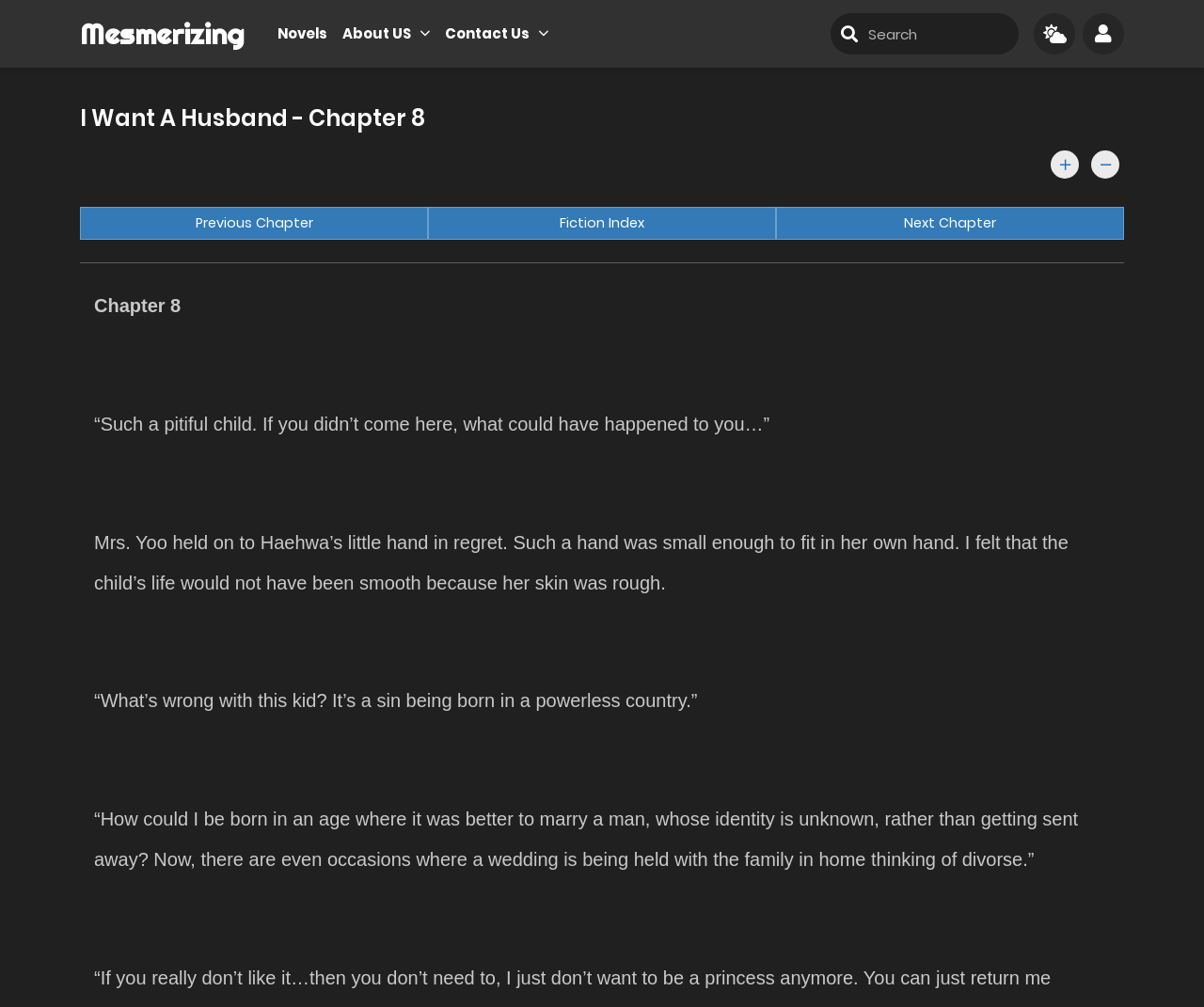Please pinpoint the bounding box coordinates for the region I should click to adhere to this instruction: "Click on Novels".

[0.23, 0.023, 0.272, 0.044]